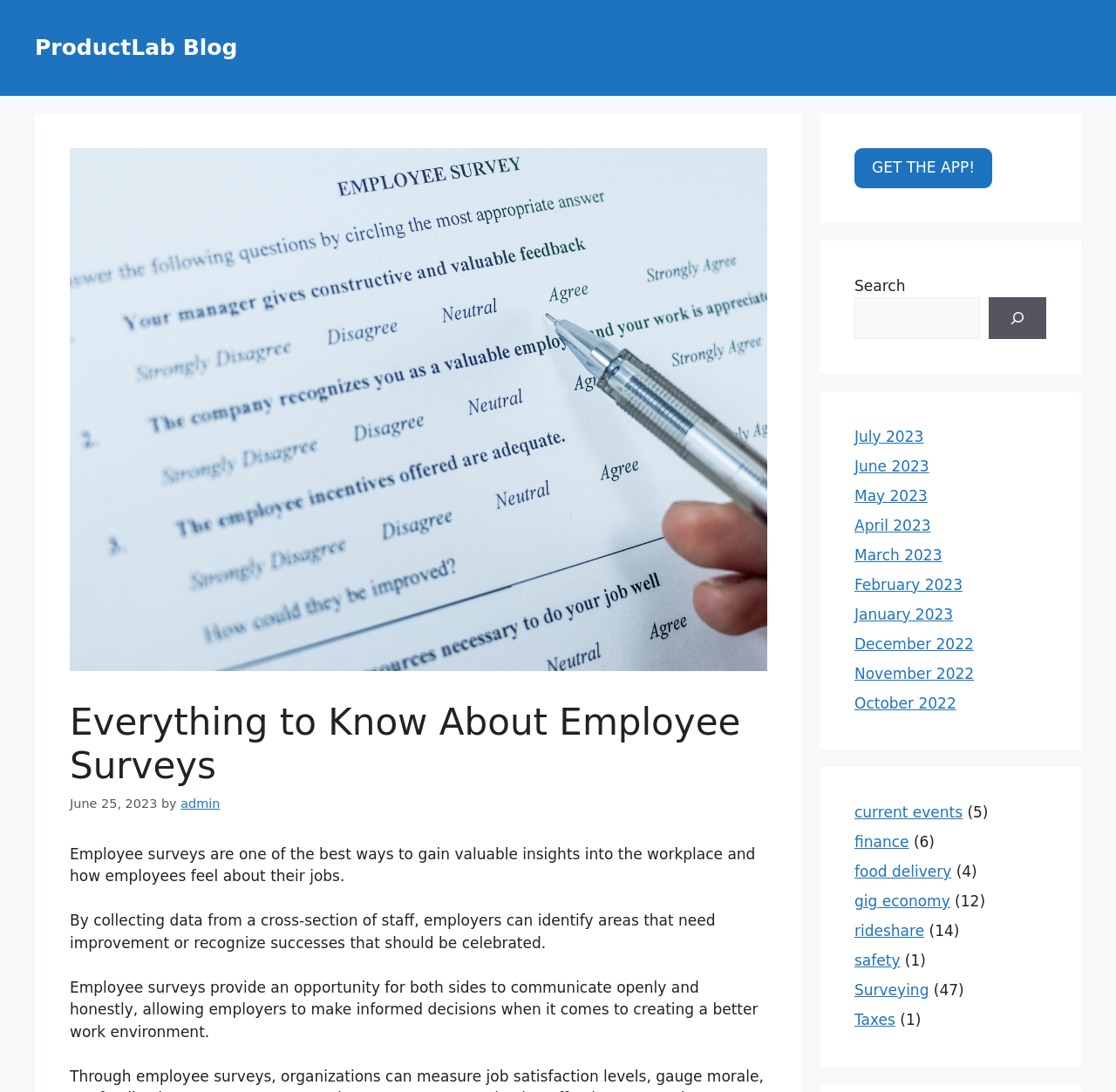Please find the bounding box coordinates of the element that you should click to achieve the following instruction: "Read the article about employee surveys". The coordinates should be presented as four float numbers between 0 and 1: [left, top, right, bottom].

[0.062, 0.774, 0.677, 0.81]